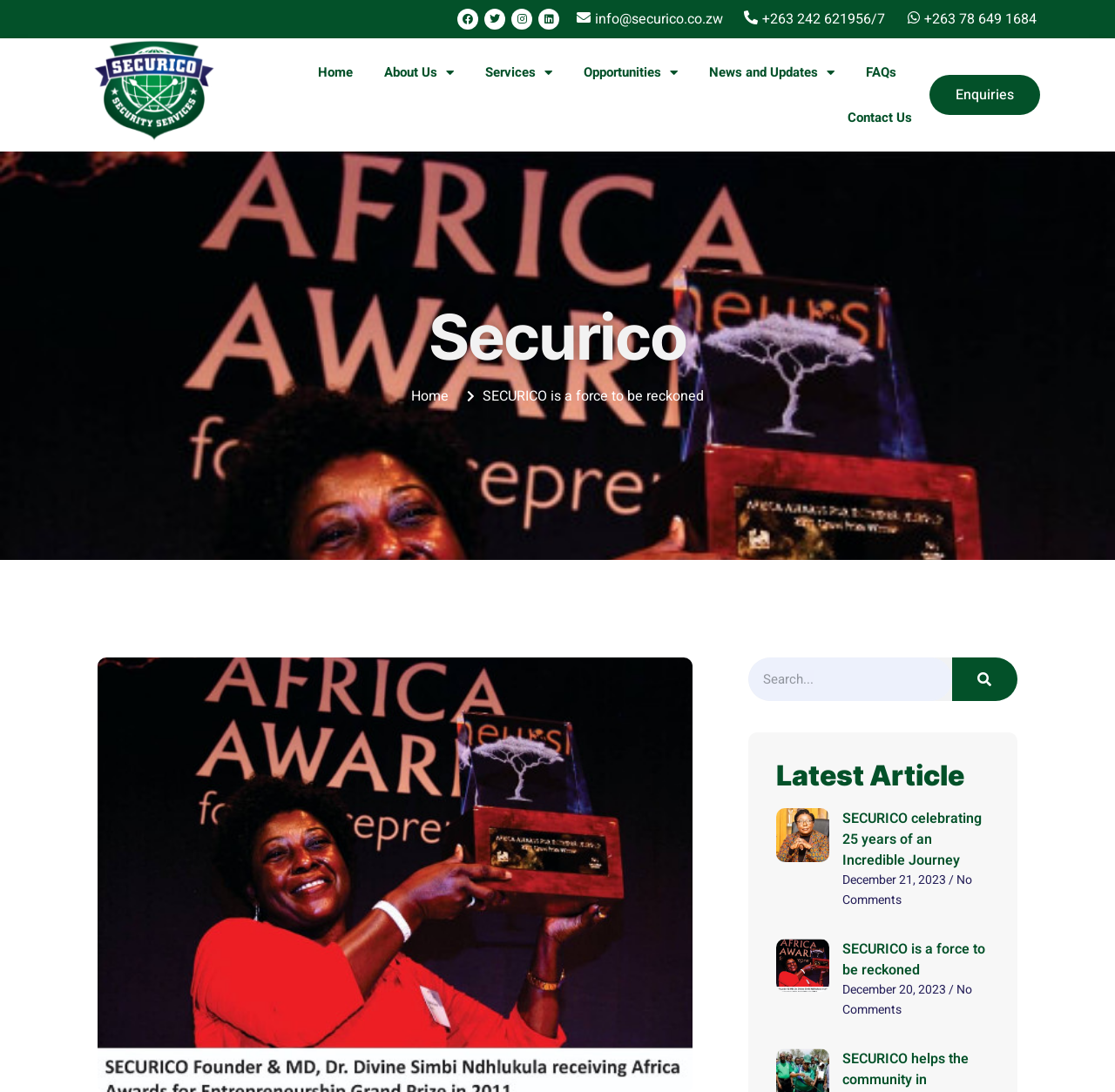Given the description "Contact Us", determine the bounding box of the corresponding UI element.

[0.76, 0.087, 0.818, 0.129]